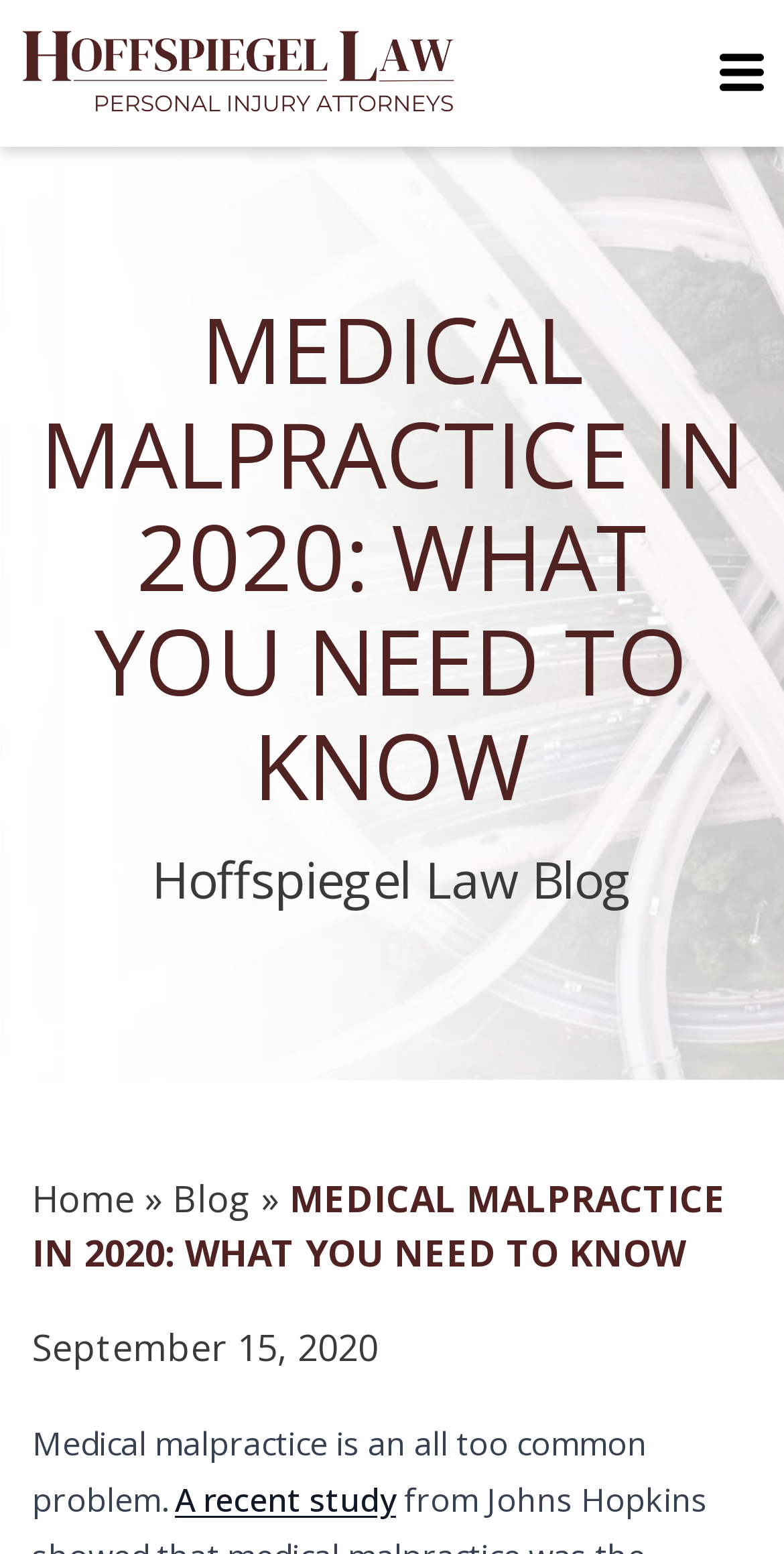Respond to the question with just a single word or phrase: 
What is the date of the blog post?

September 15, 2020